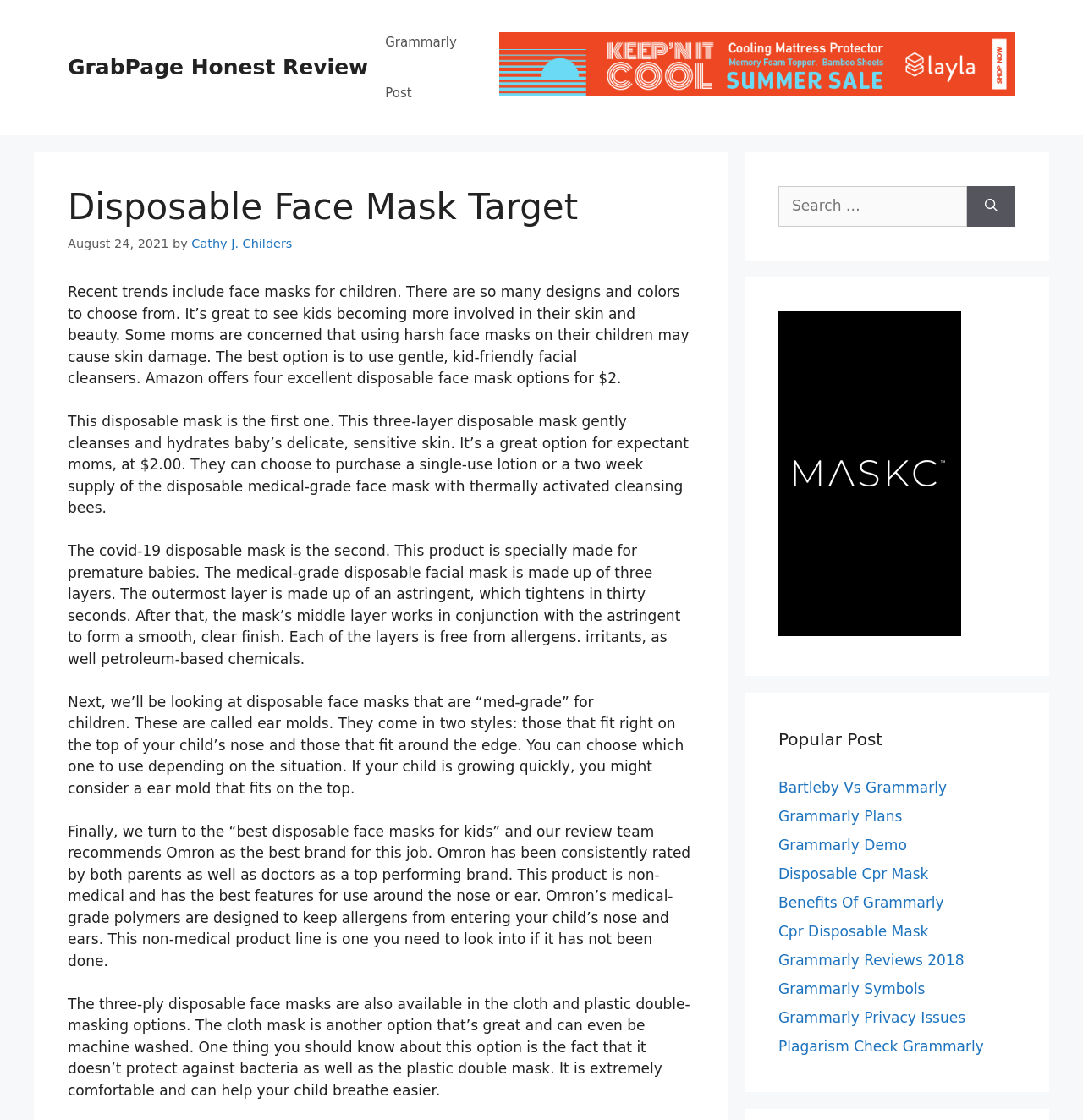Give a complete and precise description of the webpage's appearance.

The webpage is about disposable face masks for children, with a focus on their designs, colors, and benefits. At the top, there is a heading "Disposable Face Mask Target" and a link to a review page. Below this, there is a section with a title and a brief introduction to the topic, followed by several paragraphs of text discussing the importance of gentle, kid-friendly facial cleansers and the benefits of using disposable face masks.

To the right of the introduction, there is an image, and below it, there are several links to related articles, including "Grammarly Post" and "GrabPage Honest Review". Further down the page, there are more sections of text discussing different types of disposable face masks, including those designed for premature babies and those with three layers.

The page also features a search bar at the bottom, where users can search for specific topics. Below the search bar, there are several links to popular posts, including "Bartleby Vs Grammarly" and "Disposable Cpr Mask". The page has a total of 15 links to other articles or reviews, and 3 images.